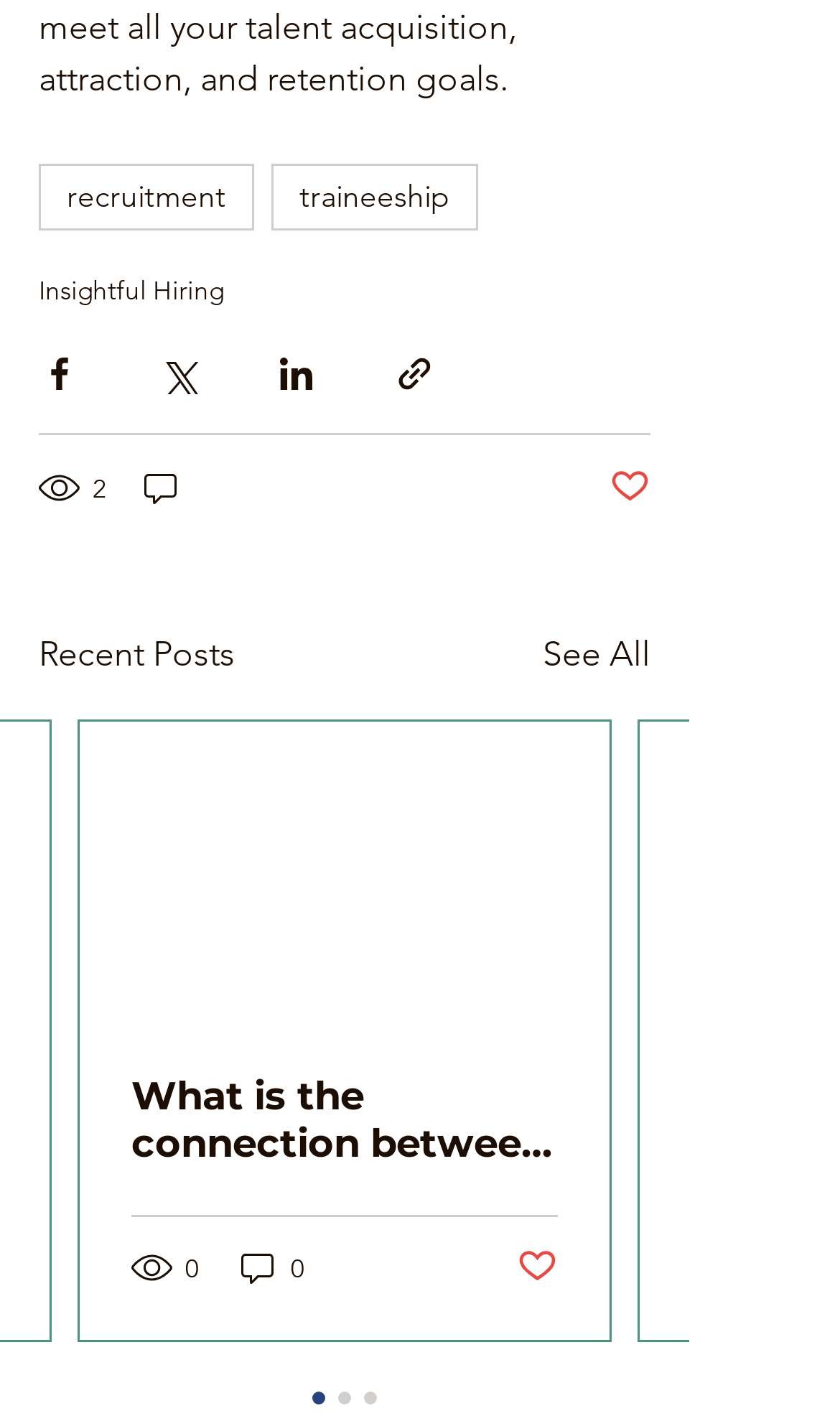Can you pinpoint the bounding box coordinates for the clickable element required for this instruction: "Share via Facebook"? The coordinates should be four float numbers between 0 and 1, i.e., [left, top, right, bottom].

[0.046, 0.249, 0.095, 0.278]